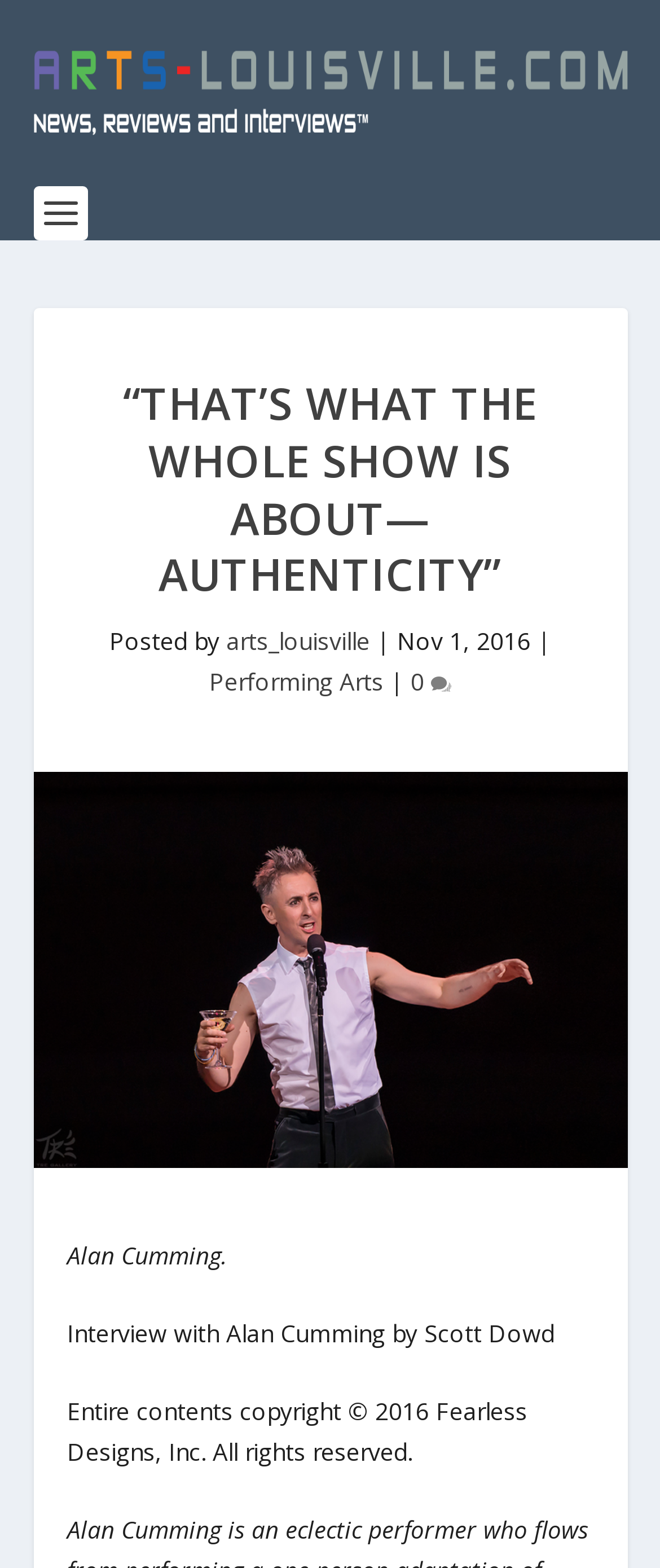What is the category of the article?
Please ensure your answer is as detailed and informative as possible.

I found the category by looking at the link 'Performing Arts' which is located next to the date and author's name.